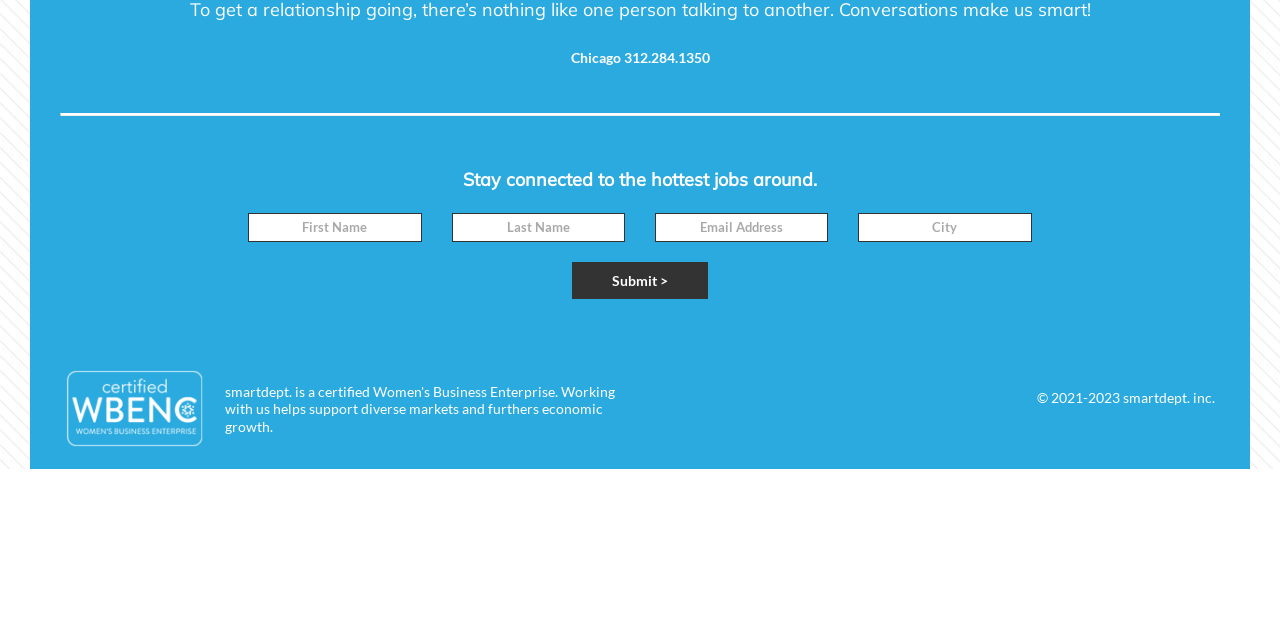Find the bounding box coordinates for the UI element that matches this description: "aria-label="Last Name" name="lastname" placeholder="Last Name"".

[0.353, 0.332, 0.488, 0.378]